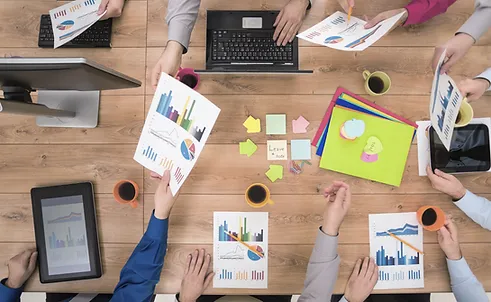Describe all the important aspects and features visible in the image.

In a dynamic business meeting, a diverse group of professionals engages in an intense discussion, as illustrated by the array of documents and digital devices spread across a wooden conference table. Their focus centers around printed reports showcasing various graphs and charts, indicative of strategies related to career advancement and job changes. The vivid colors and layouts of the graphs suggest analysis of performance metrics, potential career paths, and job search strategies.  

Simultaneously, post-it notes in bright colors and a laptop provide a collaborative environment where ideas are shared and evaluated. Several hands are raised, each holding papers with essential data, emphasizing teamwork and collective input. The scene is further enhanced by coffee cups, hinting at a long and productive session aimed at navigating career transitions and enhancing organizational effectiveness. This image encapsulates the essence of collaboration and strategic planning in a professional setting.